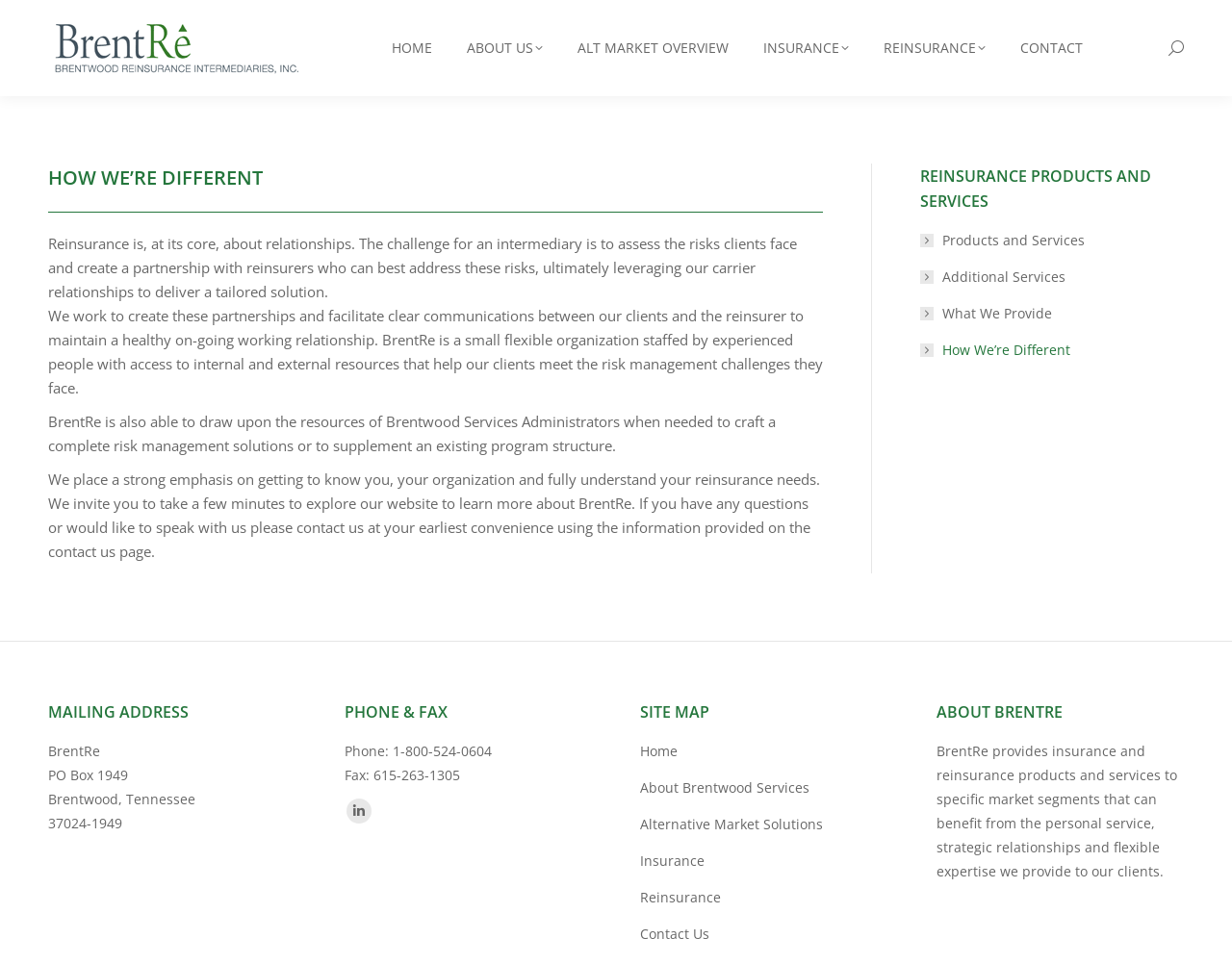What is the phone number of BrentRe?
Please answer the question as detailed as possible based on the image.

The phone number of BrentRe can be found in the bottom-left corner of the webpage, under the 'PHONE & FAX' section, where it is written as 'Phone: 1-800-524-0604'.